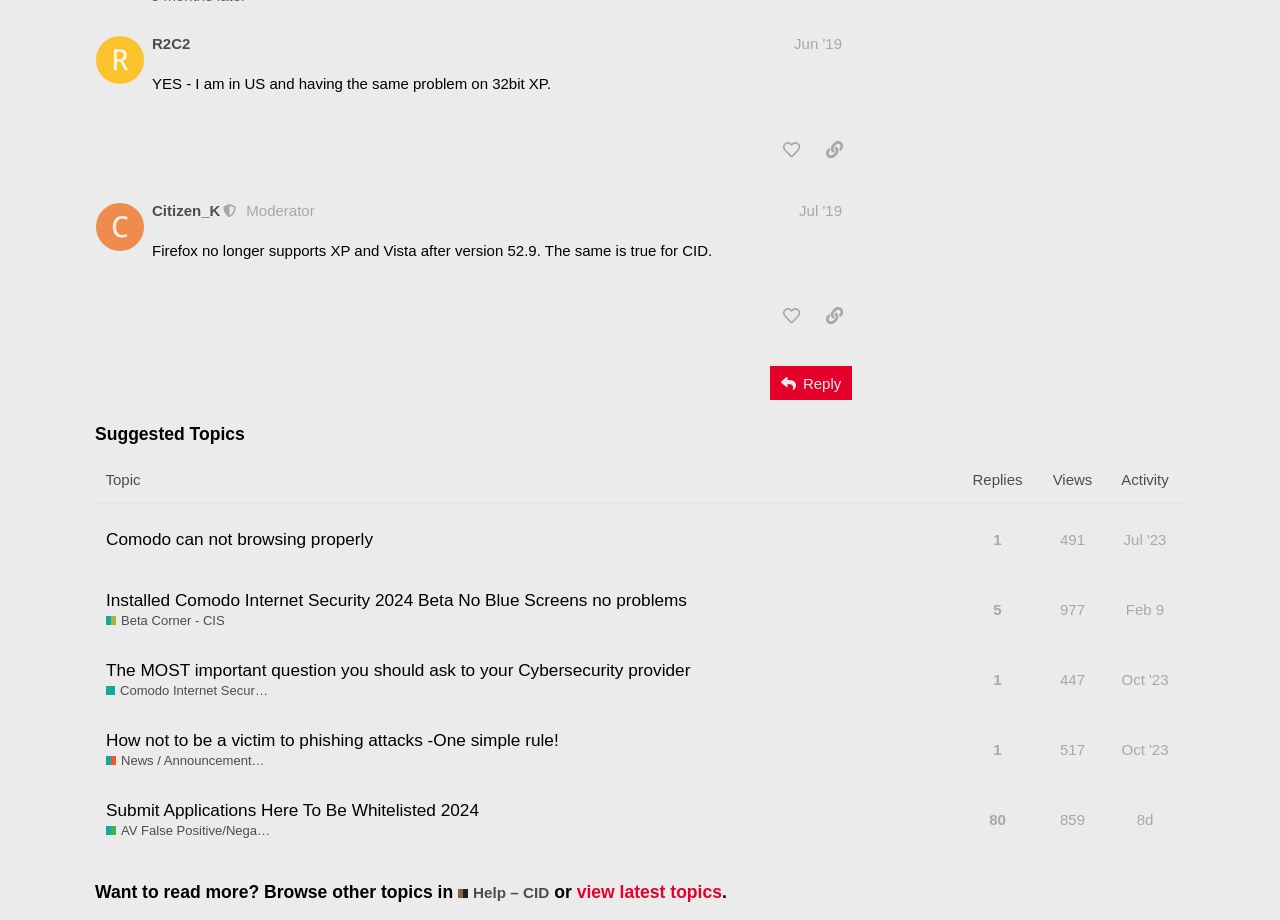Refer to the image and offer a detailed explanation in response to the question: How many replies does the topic 'Comodo can not browsing properly' have?

The topic 'Comodo can not browsing properly' is located in the table with the bounding box coordinates [0.074, 0.497, 0.926, 0.929]. Within this table, there is a row with a gridcell containing the topic title and another gridcell with the text 'This topic has 1 reply'.